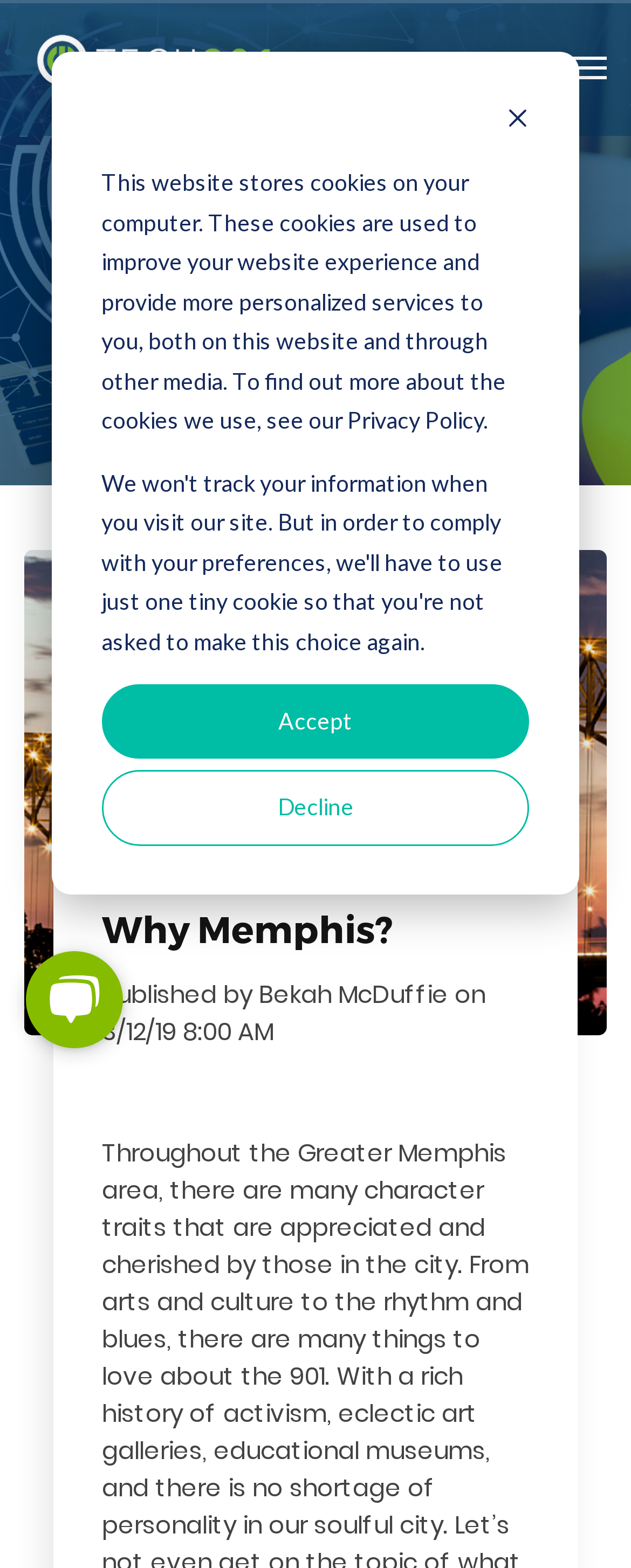Find the coordinates for the bounding box of the element with this description: "aria-label="Dismiss cookie banner"".

[0.803, 0.065, 0.839, 0.09]